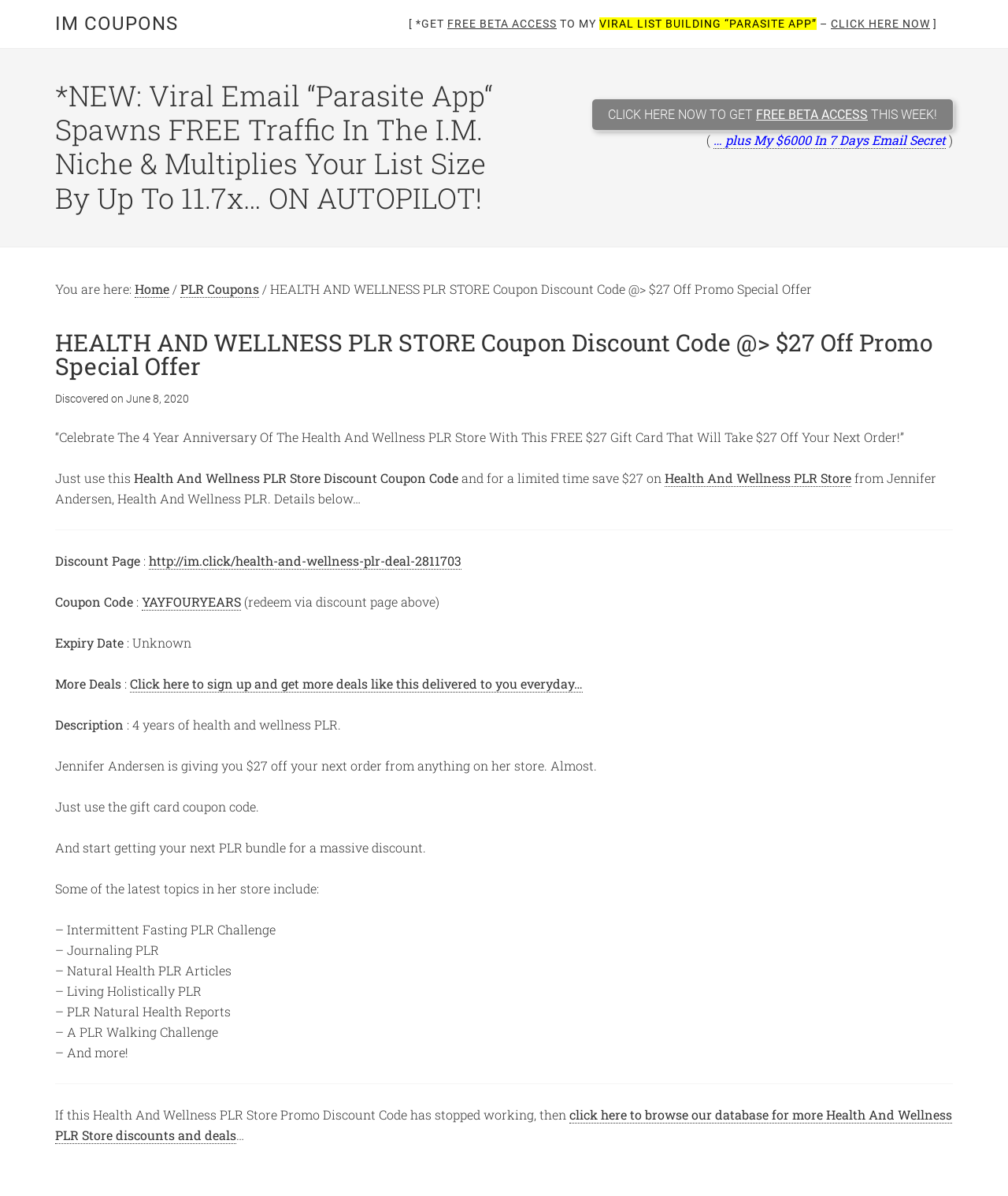Explain in detail what you observe on this webpage.

This webpage is about a promo discount code for the Health and Wellness PLR Store, offering $27 off. At the top, there is a link to "IM COUPONS" and a call-to-action button to get free beta access to a "Parasite App" that can help with list building. Below this, there is a heading that summarizes the promo offer, followed by a brief description of the app and its benefits.

On the left side, there is a breadcrumb navigation menu that shows the current page's location within the website. It starts with "Home" and then lists "PLR Coupons" and the current page's title.

The main content area is divided into sections. The first section describes the promo offer, including the discount code and its expiration date. Below this, there is a section with more details about the Health and Wellness PLR Store, including its anniversary celebration and the types of products available.

Further down, there are sections for "Discount Page", "Coupon Code", "Expiry Date", and "More Deals". The "Description" section provides more information about the promo offer and the products available in the store. The page also lists some of the latest topics in the store, including intermittent fasting, journaling, natural health, and more.

At the bottom, there is a separator line, followed by a message that informs users what to do if the promo code has stopped working. There is also a link to browse the database for more Health and Wellness PLR Store discounts and deals.